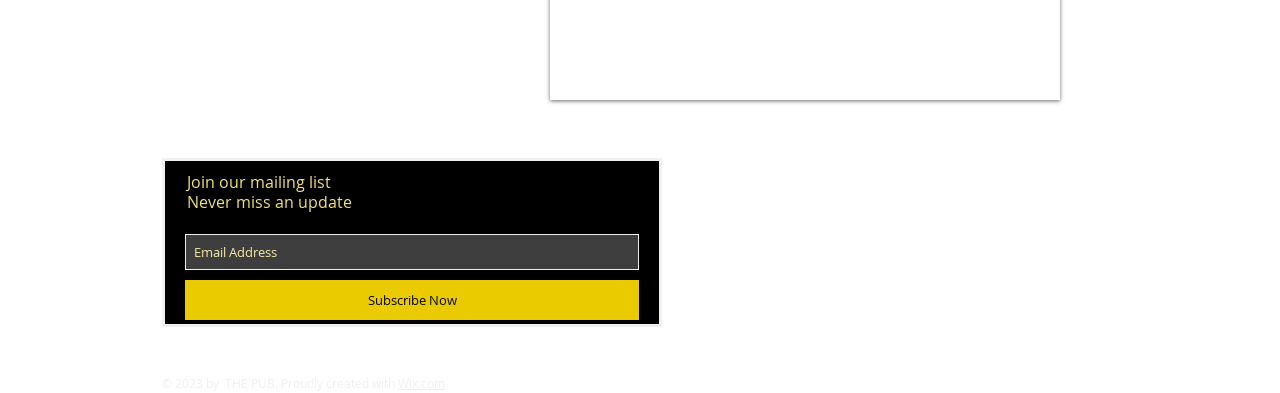Please answer the following question using a single word or phrase: 
What is the purpose of the textbox?

Email Address